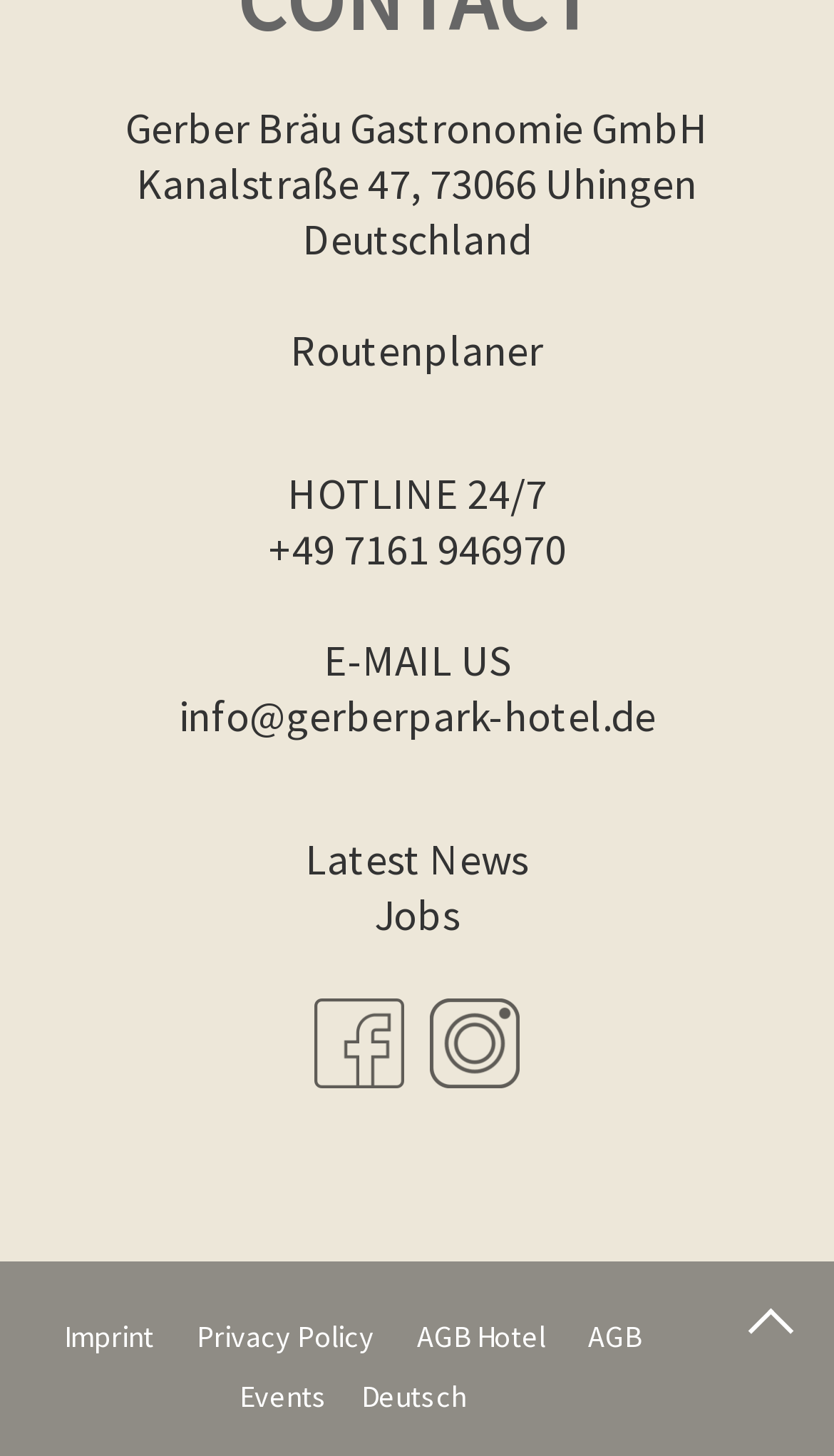Specify the bounding box coordinates (top-left x, top-left y, bottom-right x, bottom-right y) of the UI element in the screenshot that matches this description: info@gerberpark-hotel.de

[0.214, 0.473, 0.786, 0.51]